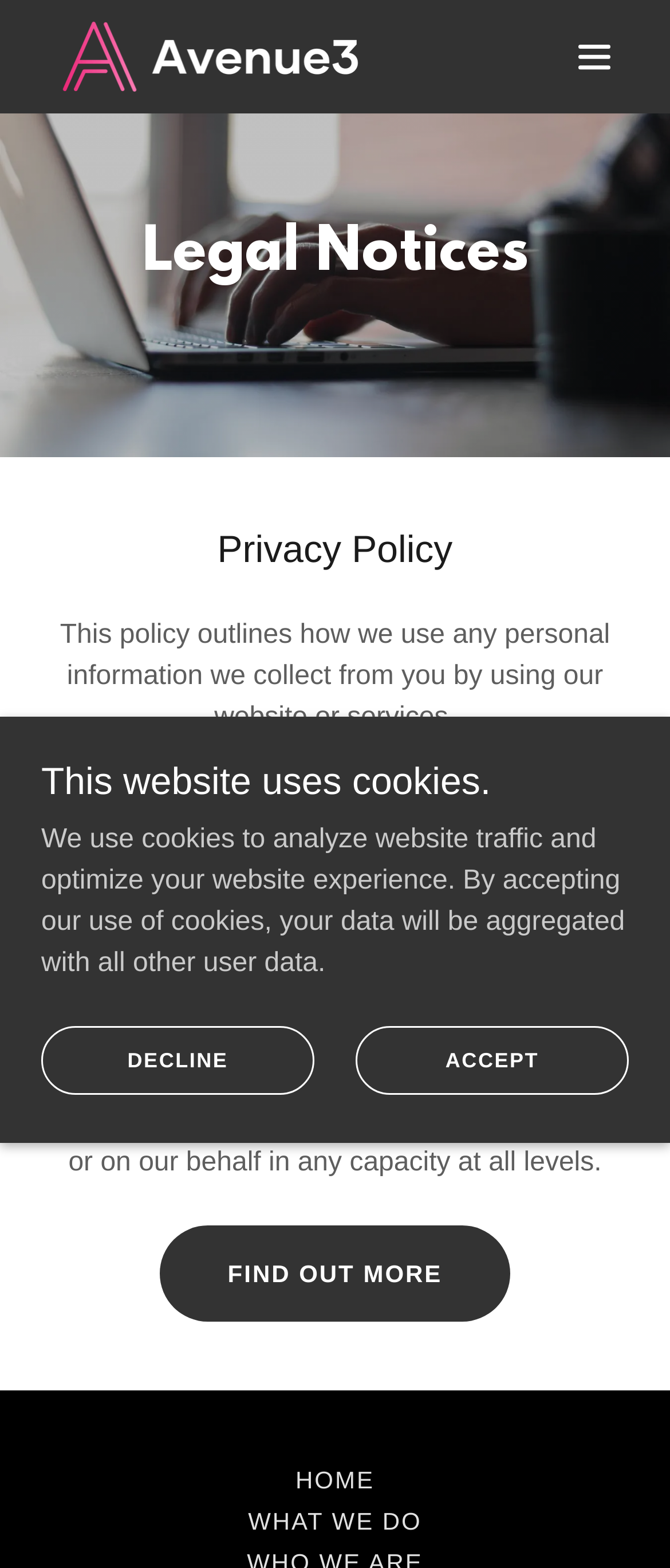How many links are there on the page?
Please use the visual content to give a single word or phrase answer.

5